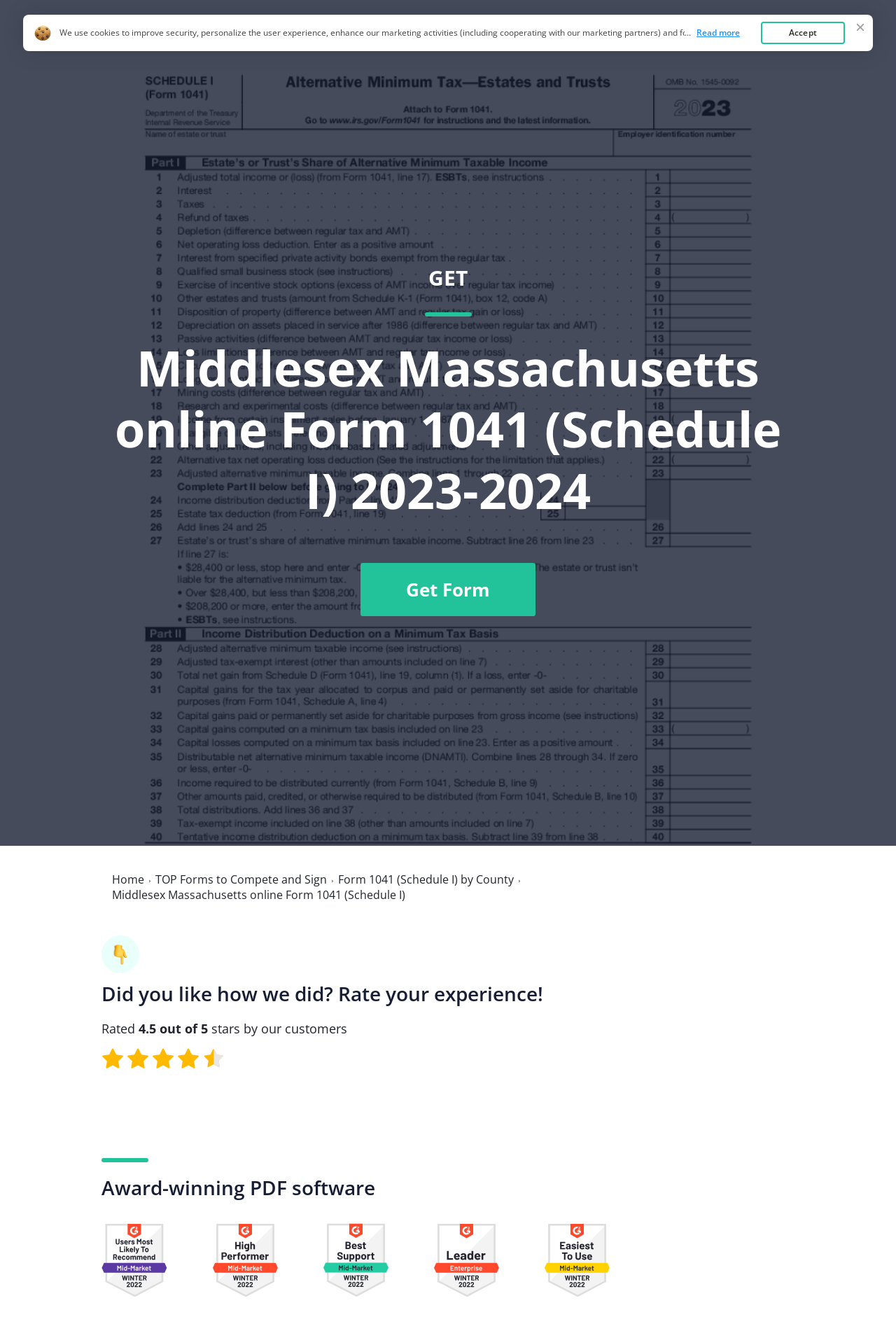Answer the question using only one word or a concise phrase: What is the name of the form on this webpage?

Form 1041 (Schedule I)